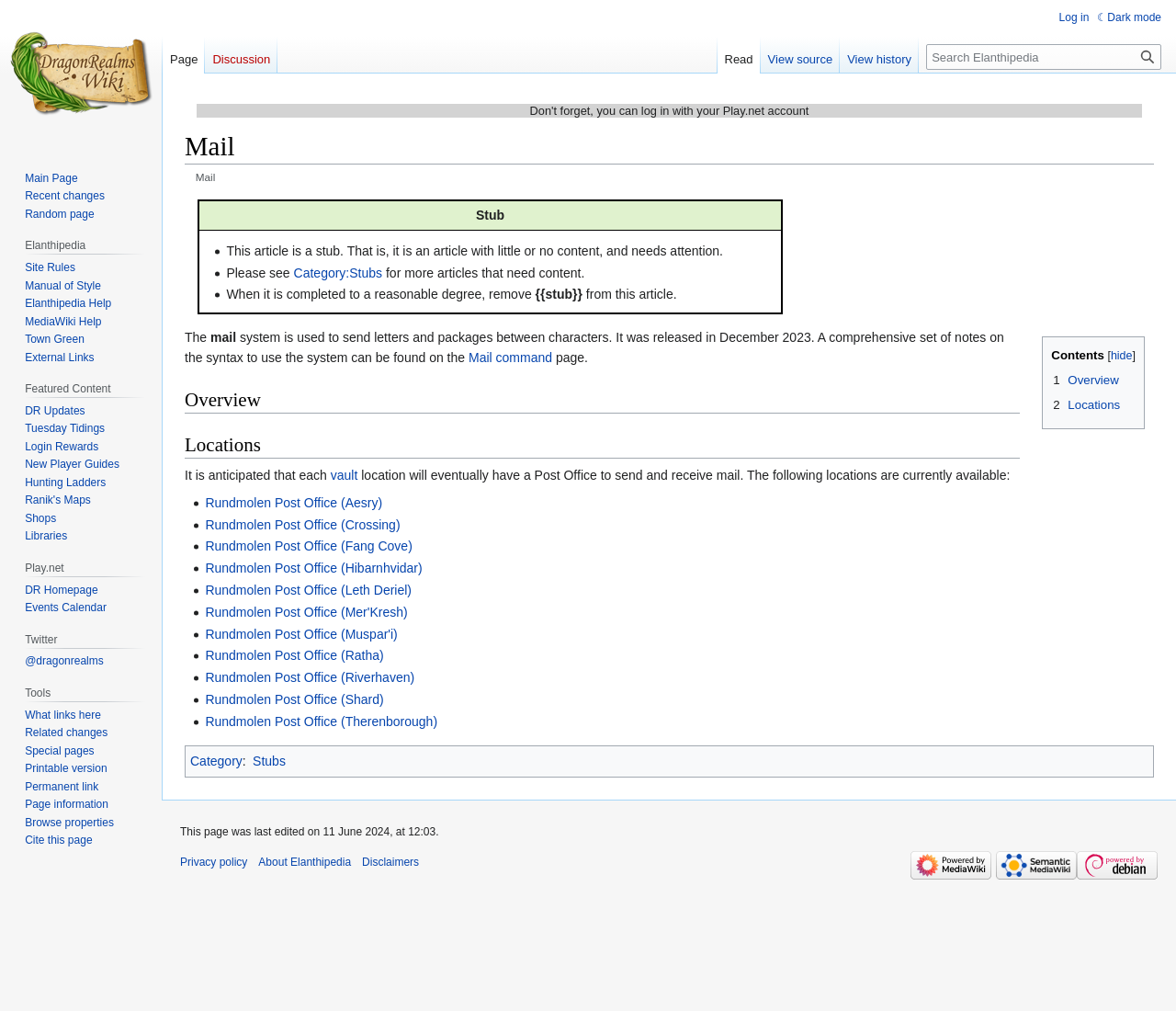Determine the bounding box coordinates of the clickable element to complete this instruction: "visit Marine page". Provide the coordinates in the format of four float numbers between 0 and 1, [left, top, right, bottom].

None